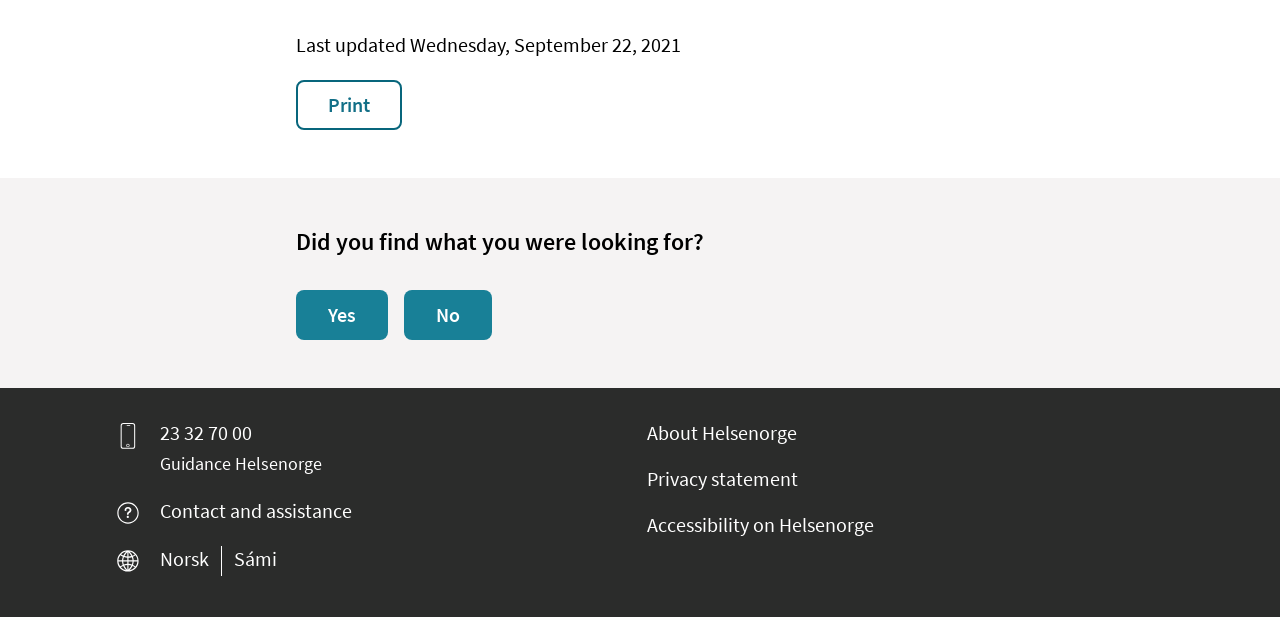From the details in the image, provide a thorough response to the question: What is the question being asked in the complementary section?

I looked at the heading element in the complementary section and found that it asks the question 'Did you find what you were looking for?'.